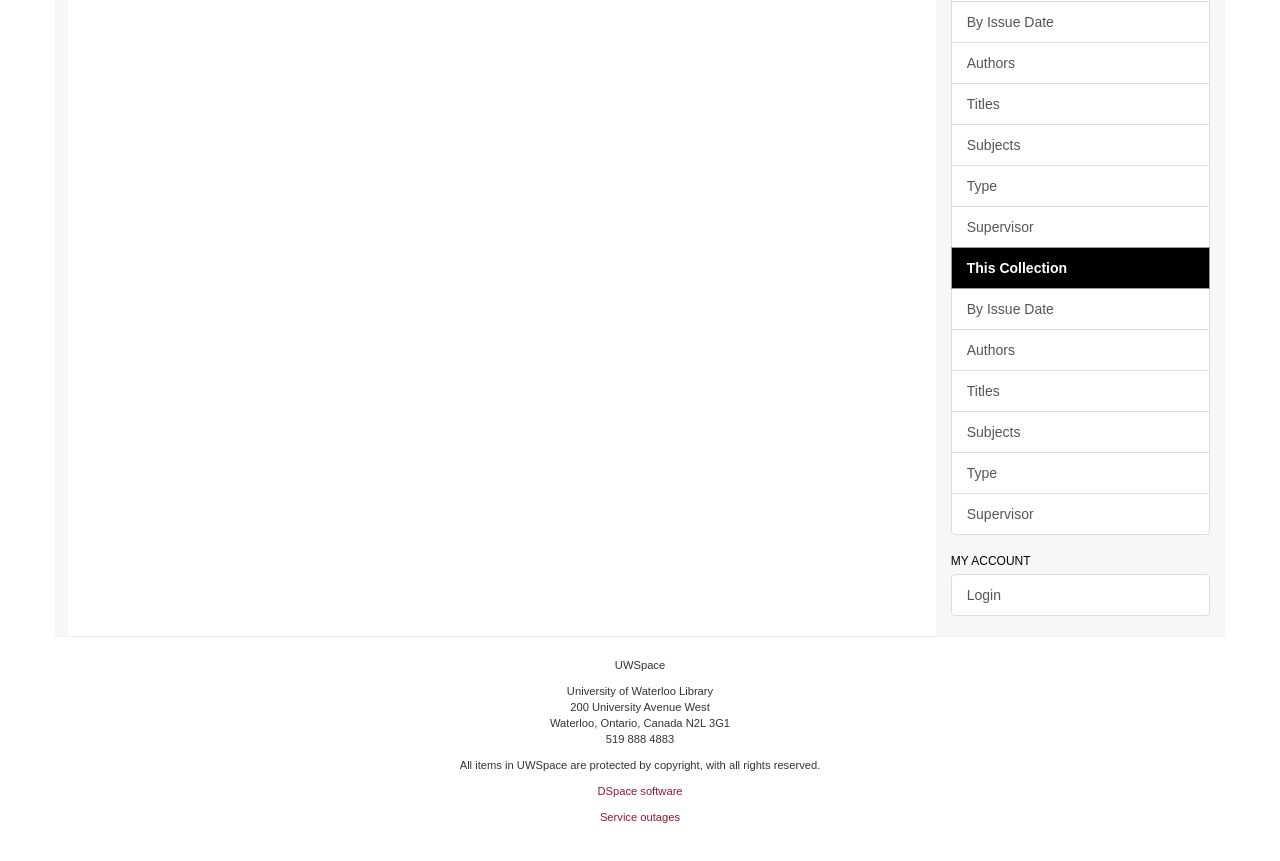Find the bounding box of the UI element described as: "Service outages". The bounding box coordinates should be given as four float values between 0 and 1, i.e., [left, top, right, bottom].

[0.469, 0.941, 0.531, 0.955]